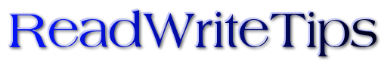Use a single word or phrase to answer the question: What is the purpose of the platform?

Providing insights and advice